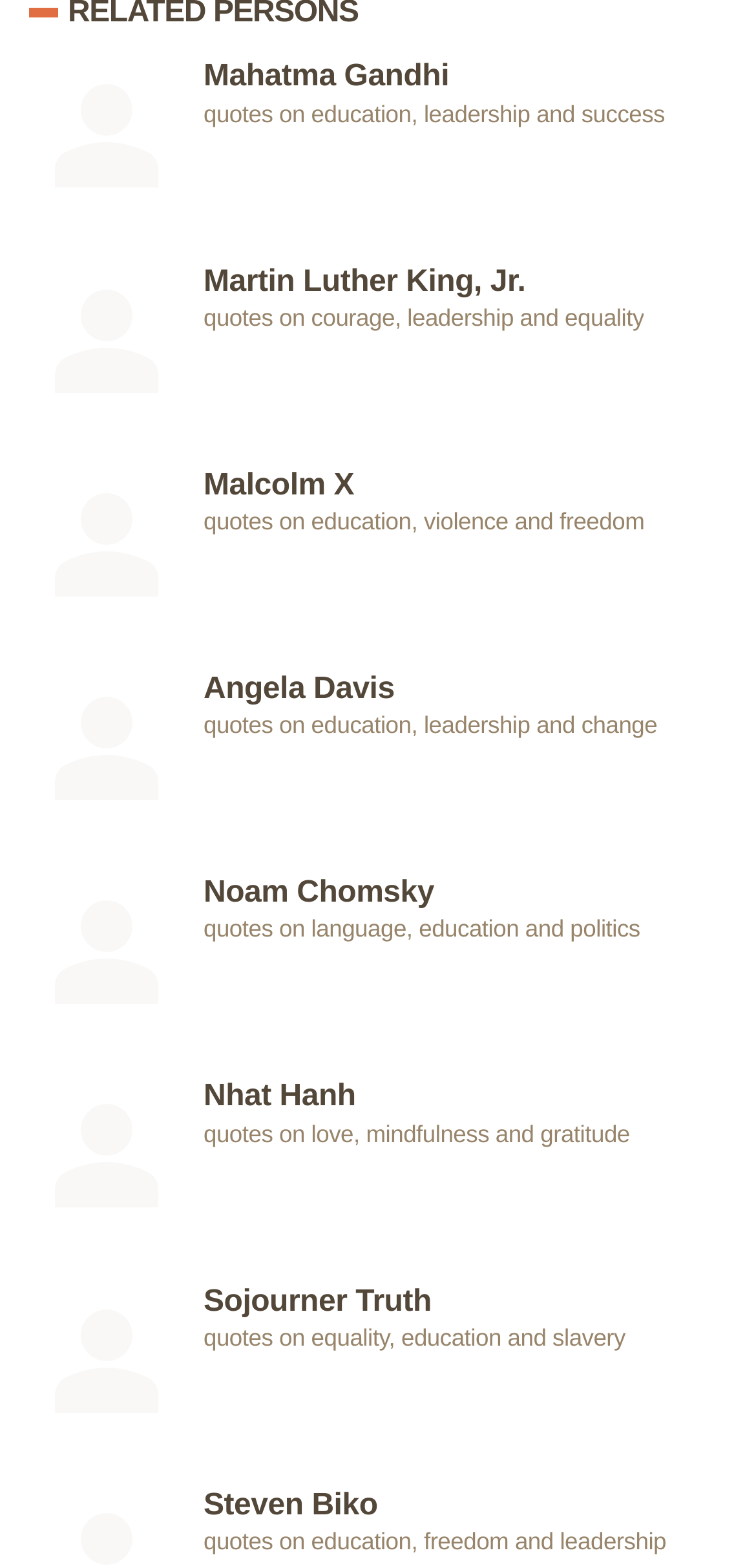Kindly determine the bounding box coordinates for the area that needs to be clicked to execute this instruction: "Browse quotes by Nhat Hanh".

[0.038, 0.688, 0.962, 0.818]